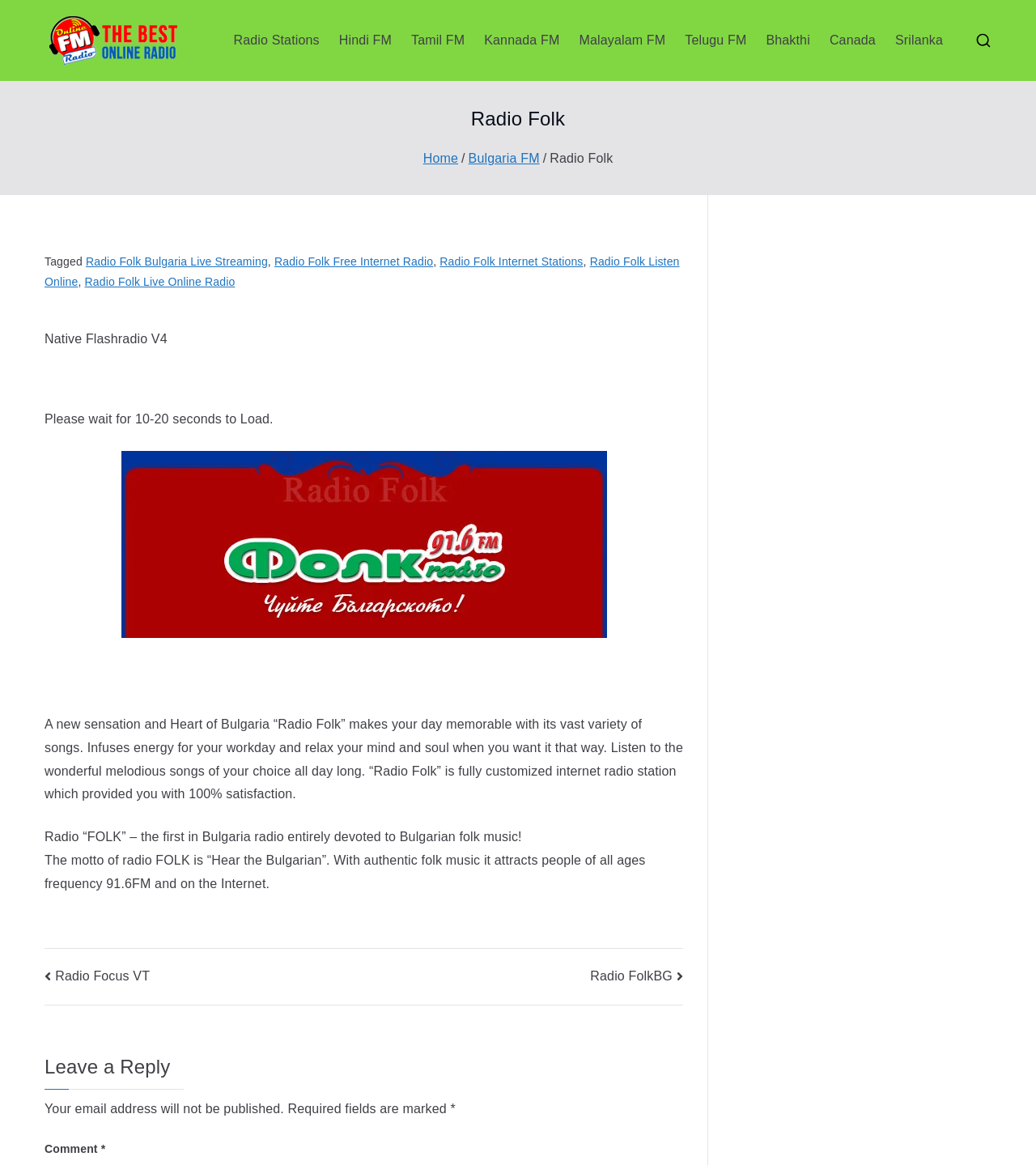Use a single word or phrase to answer the question: What type of radio is featured on this website?

FM Radio